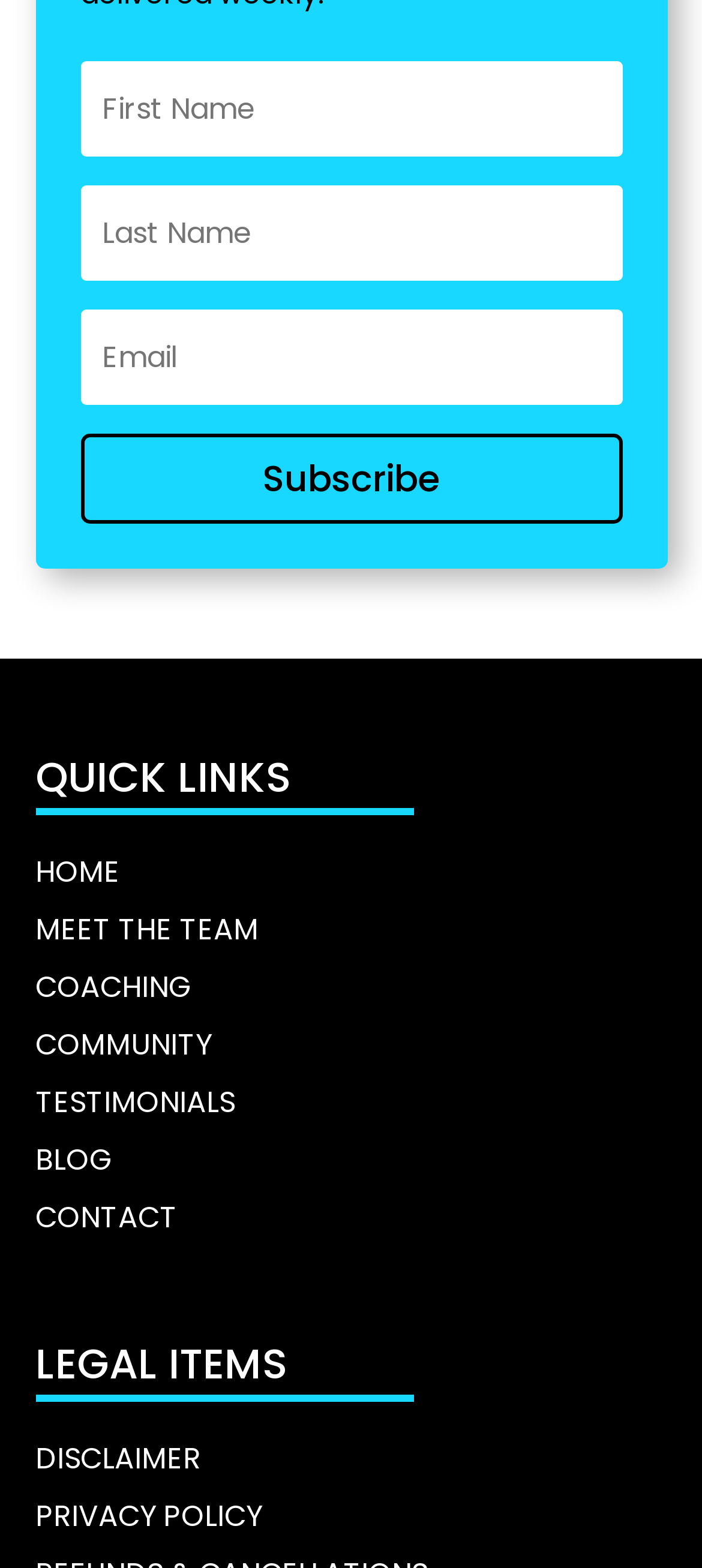What is the purpose of the top three textboxes?
Based on the screenshot, respond with a single word or phrase.

Input fields